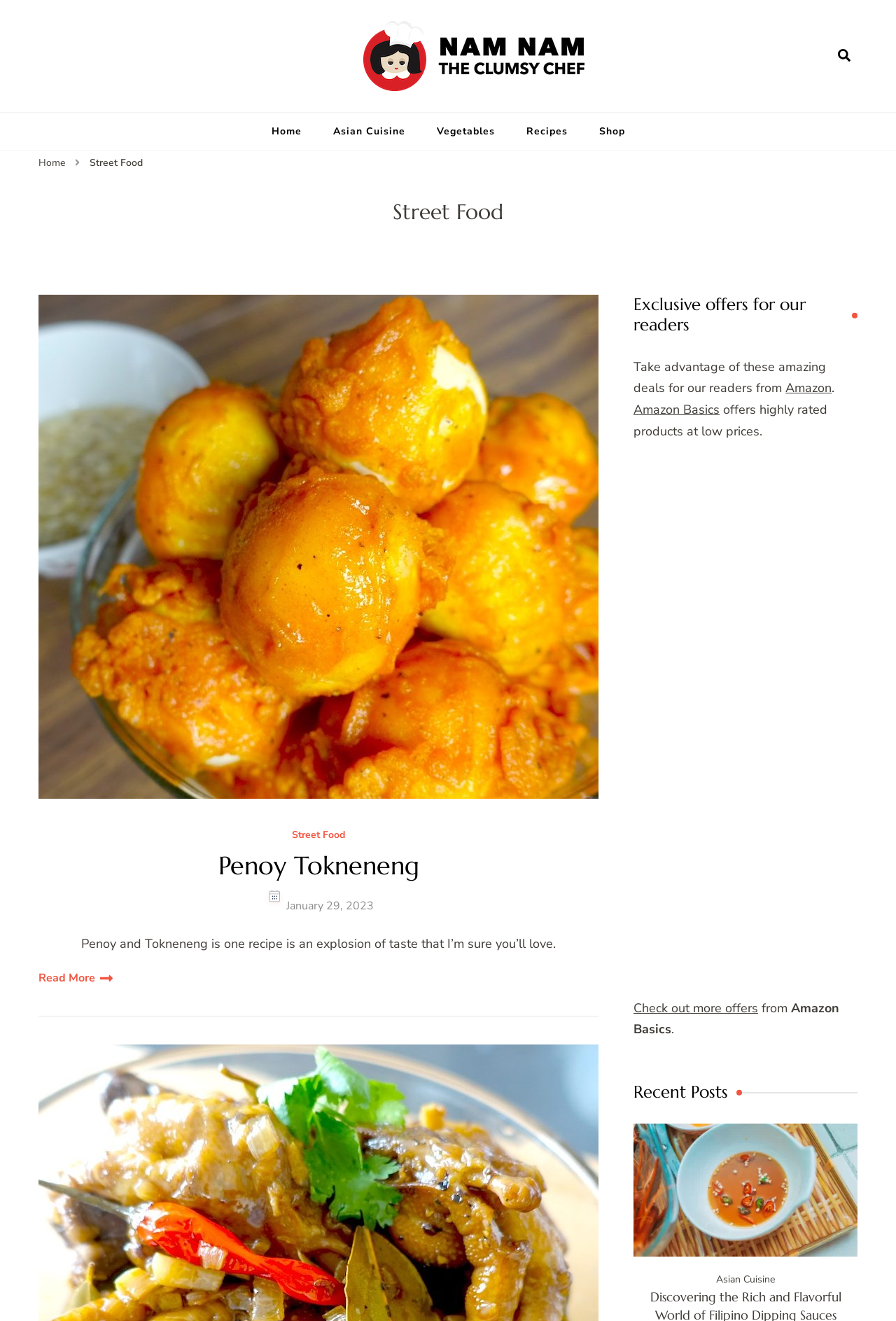Answer the question below with a single word or a brief phrase: 
What is the text of the first link in the 'Recent Posts' section?

Photo of fish sauce with chilli on a wooden tray by FOX